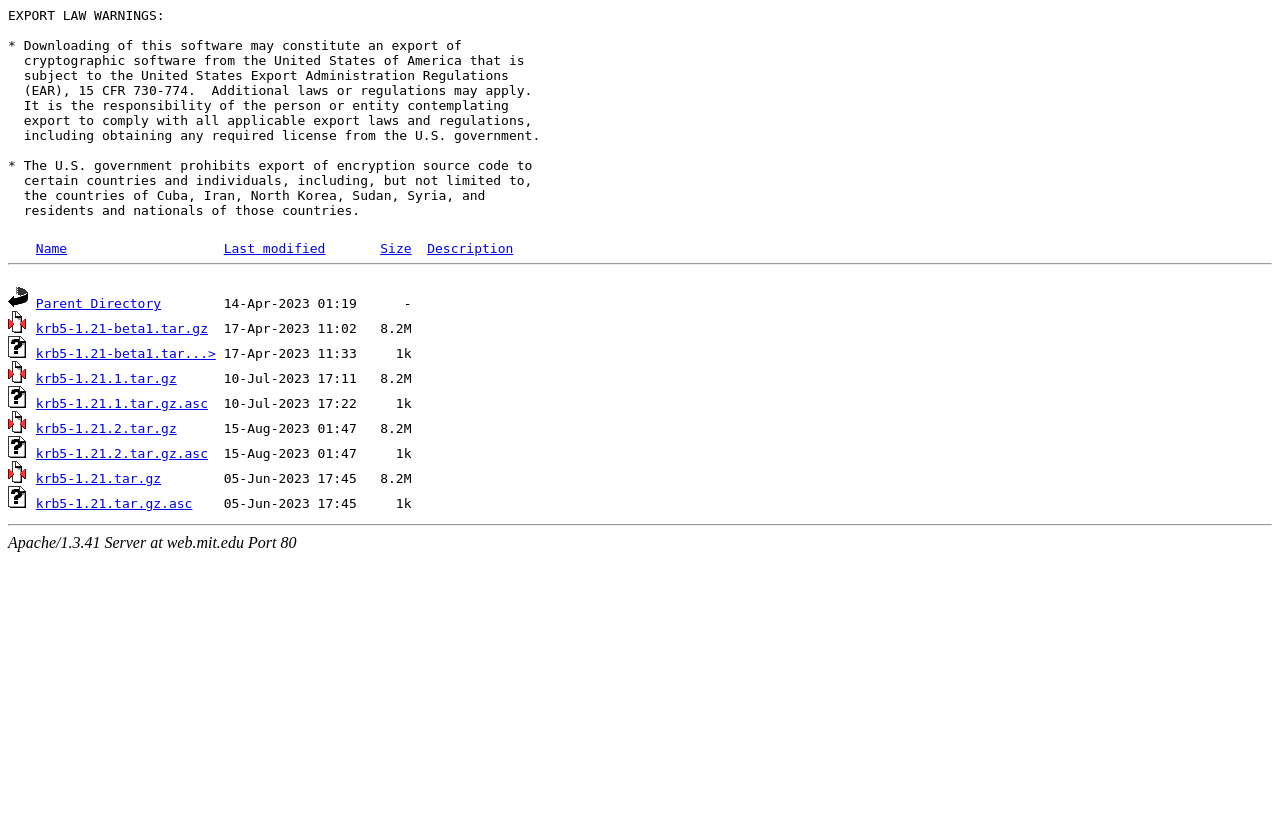Identify the bounding box coordinates for the region to click in order to carry out this instruction: "View file details of krb5-1.21.1.tar.gz". Provide the coordinates using four float numbers between 0 and 1, formatted as [left, top, right, bottom].

[0.138, 0.454, 0.334, 0.472]